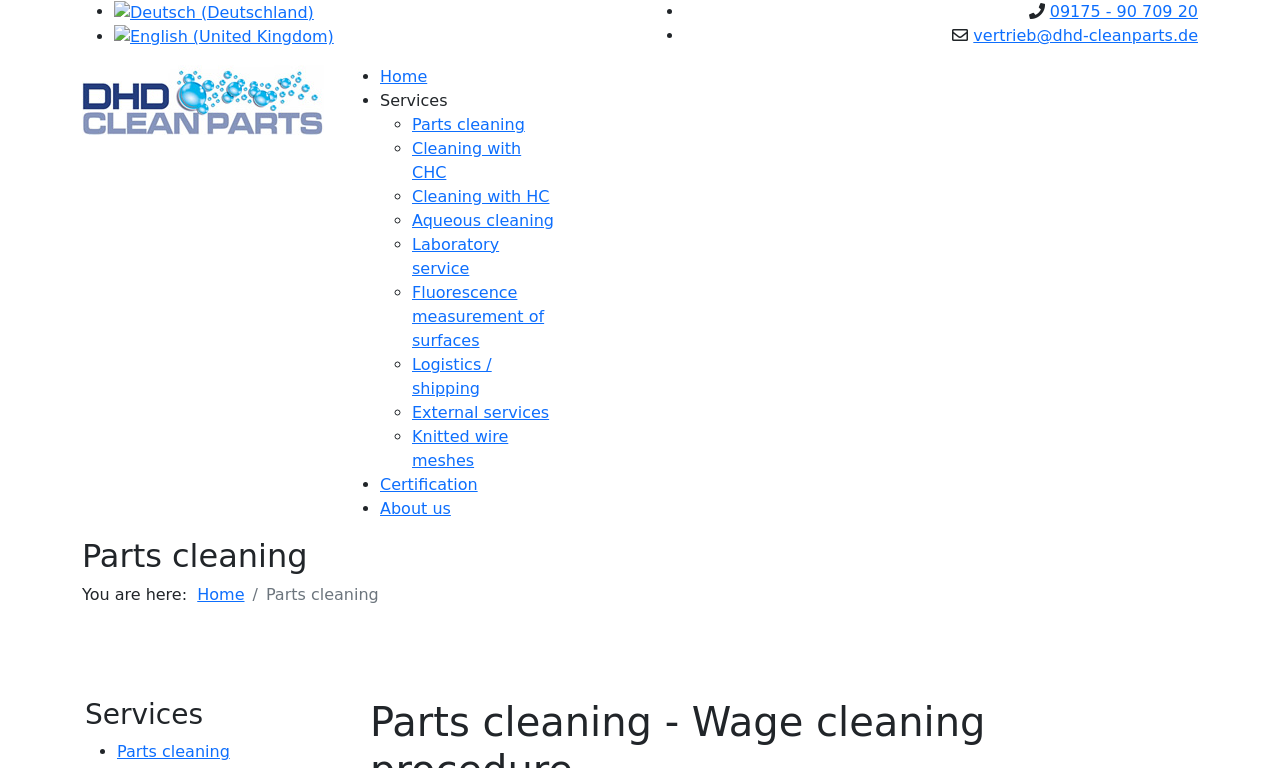Determine the bounding box of the UI element mentioned here: "Cleaning with CHC". The coordinates must be in the format [left, top, right, bottom] with values ranging from 0 to 1.

[0.322, 0.181, 0.407, 0.237]